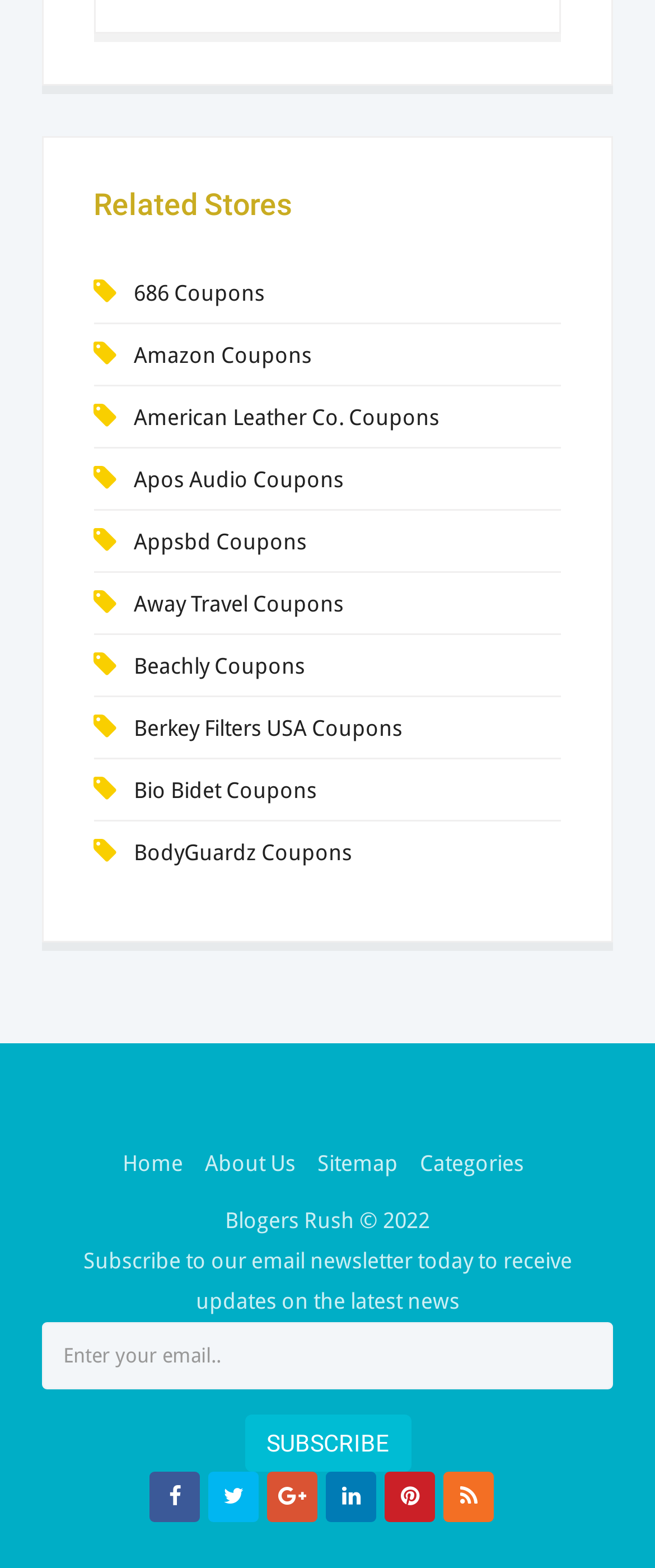Please indicate the bounding box coordinates for the clickable area to complete the following task: "Enter your email address". The coordinates should be specified as four float numbers between 0 and 1, i.e., [left, top, right, bottom].

[0.063, 0.844, 0.937, 0.887]